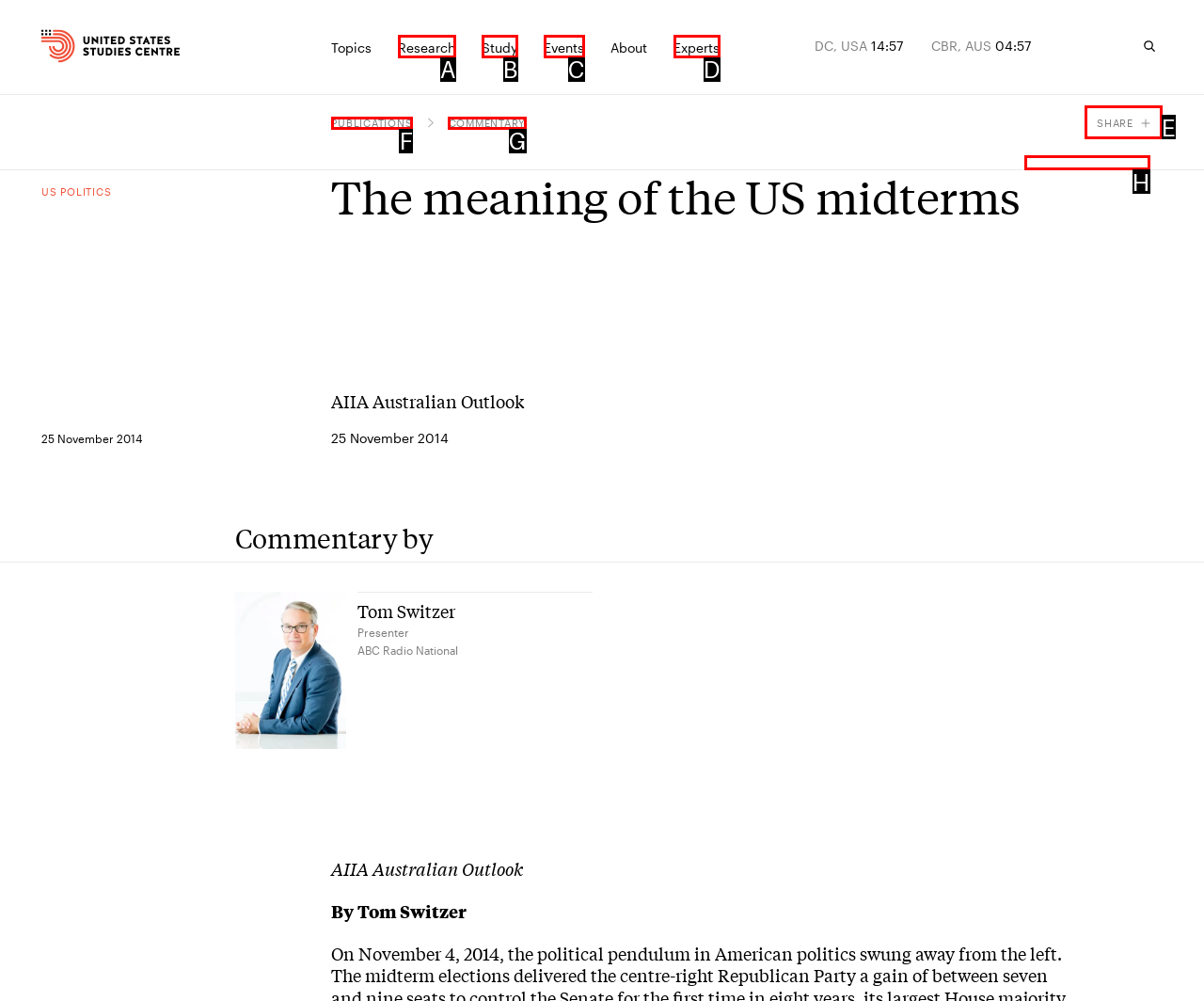Choose the HTML element that needs to be clicked for the given task: Click the SHARE button Respond by giving the letter of the chosen option.

E